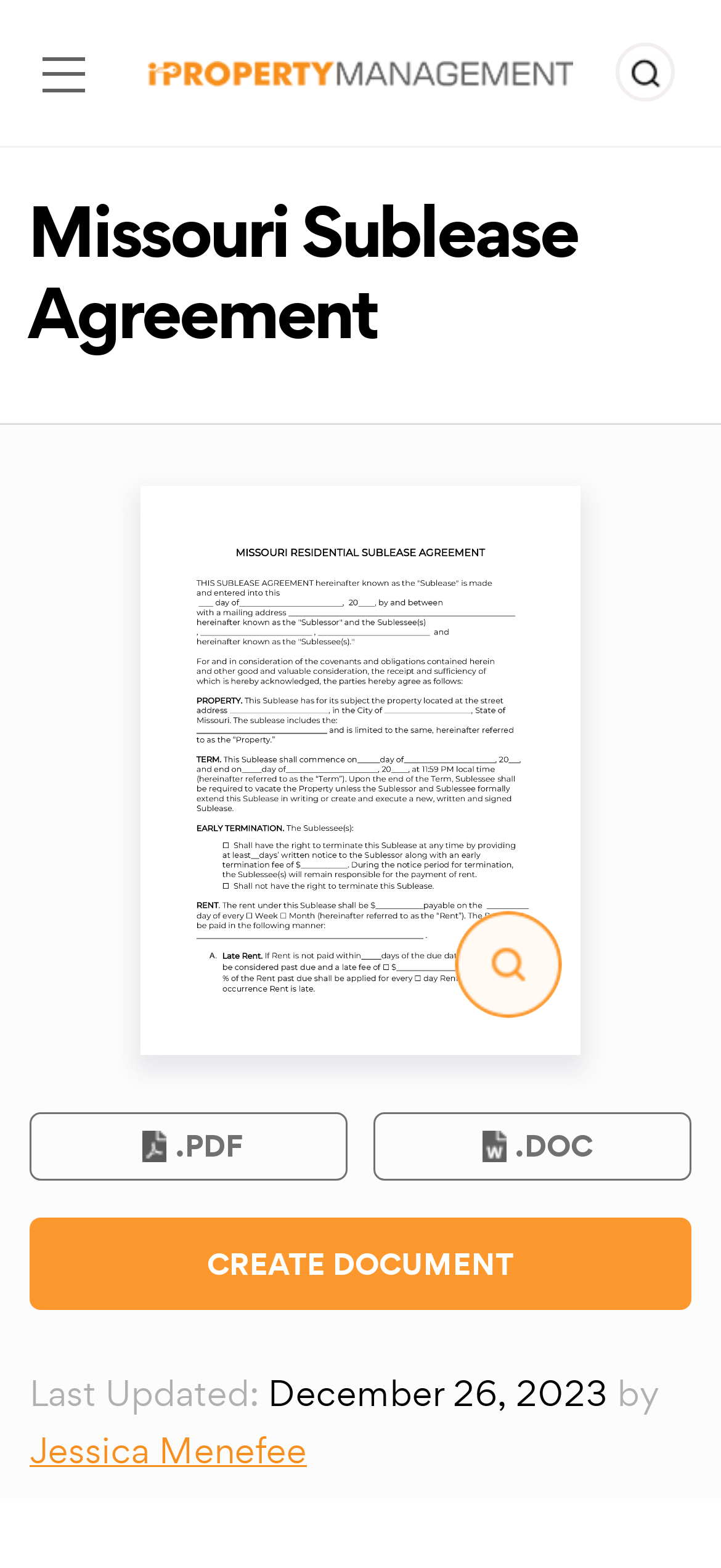What is the purpose of the 'CREATE DOCUMENT' button?
Please describe in detail the information shown in the image to answer the question.

The 'CREATE DOCUMENT' button is likely to initiate the process of creating a sublease agreement document based on the template provided on the webpage.